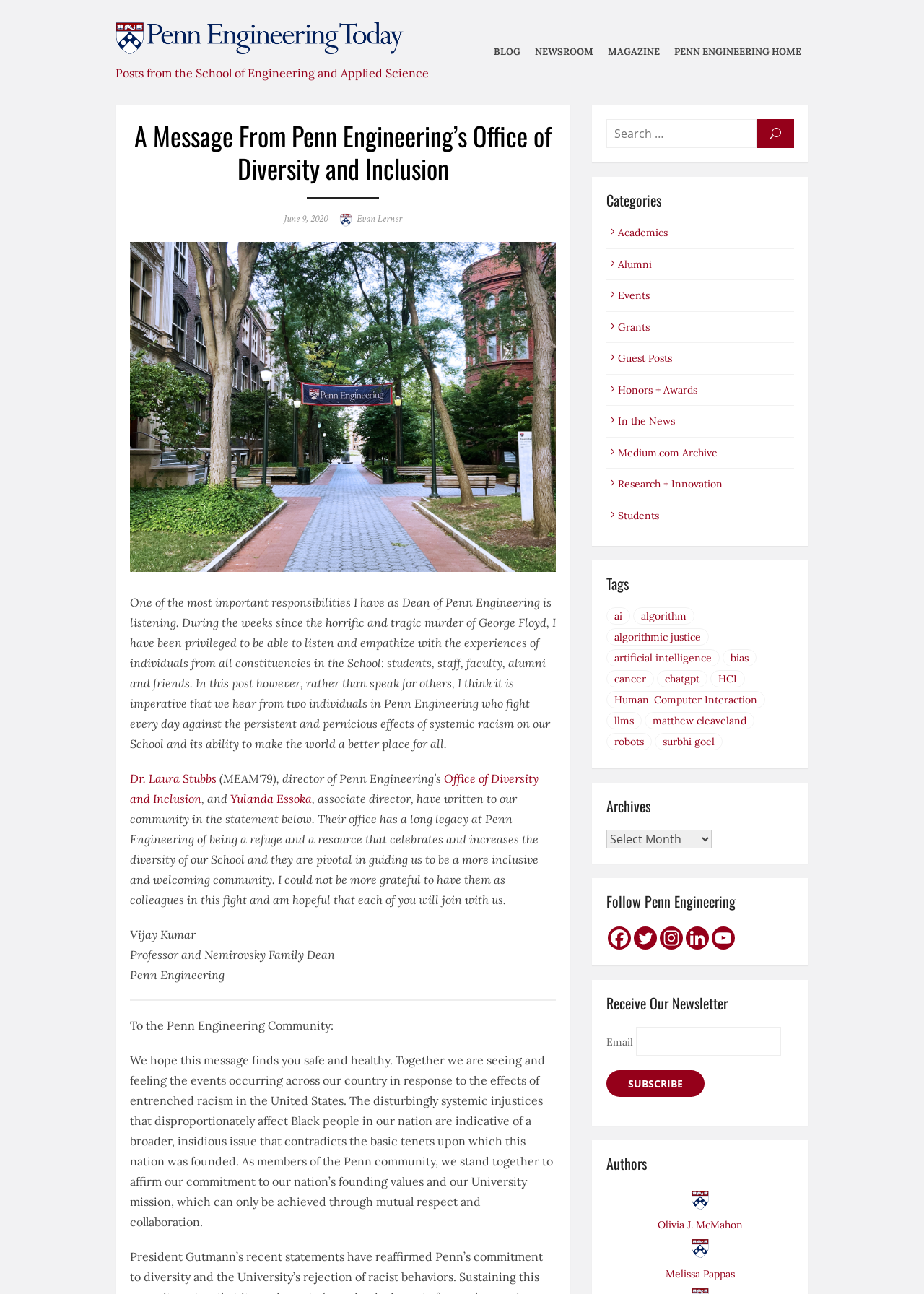Identify the main title of the webpage and generate its text content.

A Message From Penn Engineering’s Office of Diversity and Inclusion